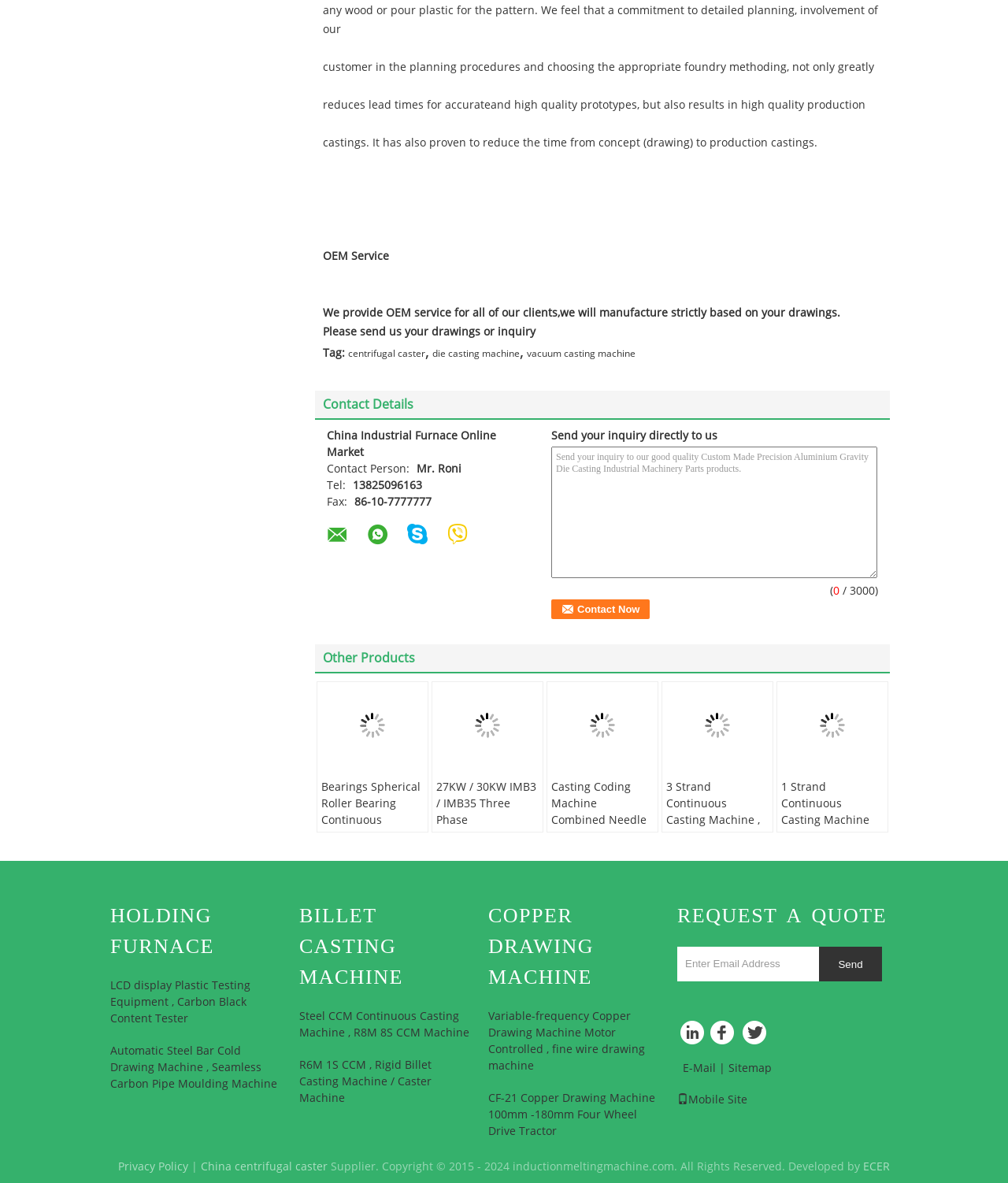Please determine the bounding box coordinates for the UI element described here. Use the format (top-left x, top-left y, bottom-right x, bottom-right y) with values bounded between 0 and 1: die casting machine

[0.429, 0.294, 0.516, 0.304]